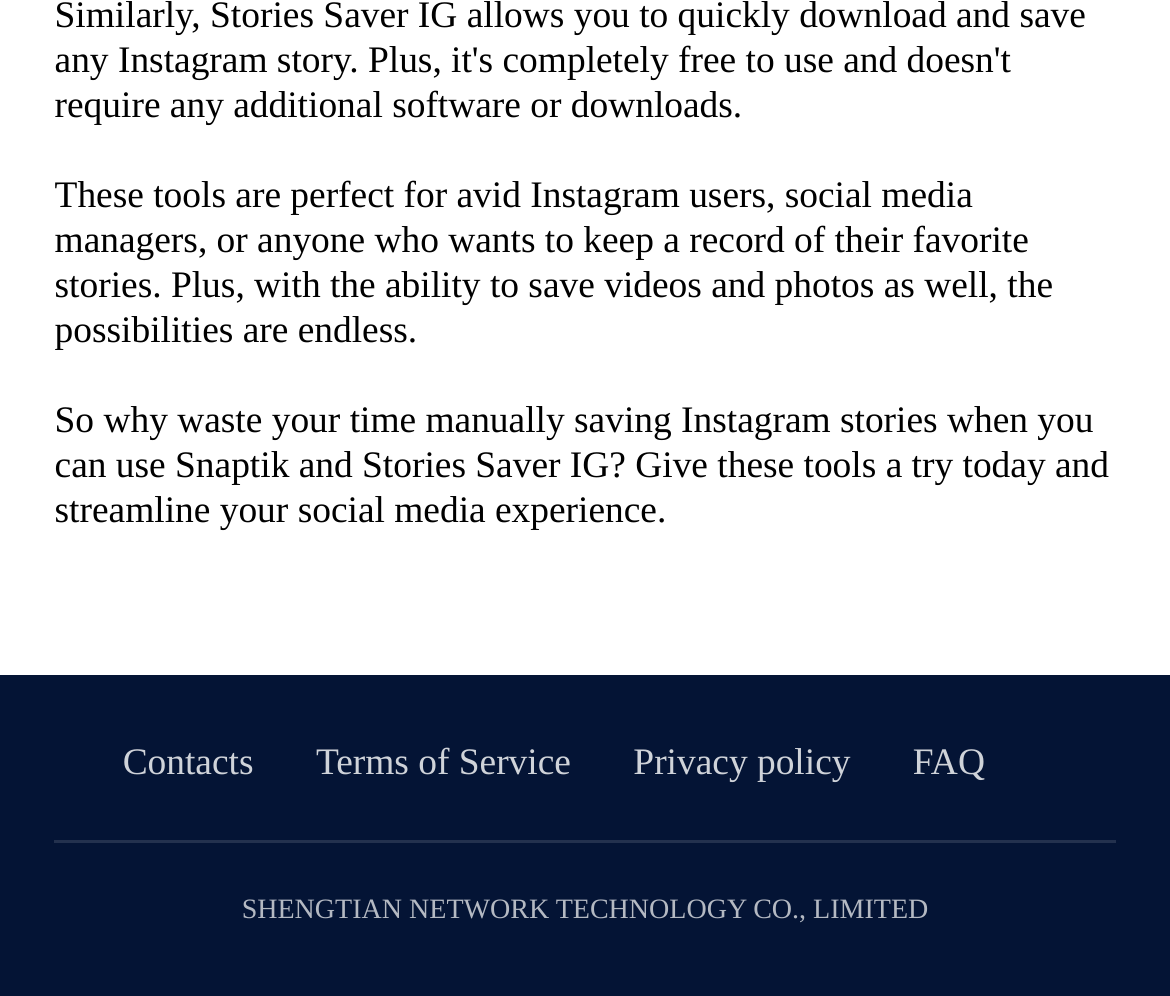Please determine the bounding box coordinates for the UI element described here. Use the format (top-left x, top-left y, bottom-right x, bottom-right y) with values bounded between 0 and 1: Terms of Service

[0.27, 0.745, 0.488, 0.787]